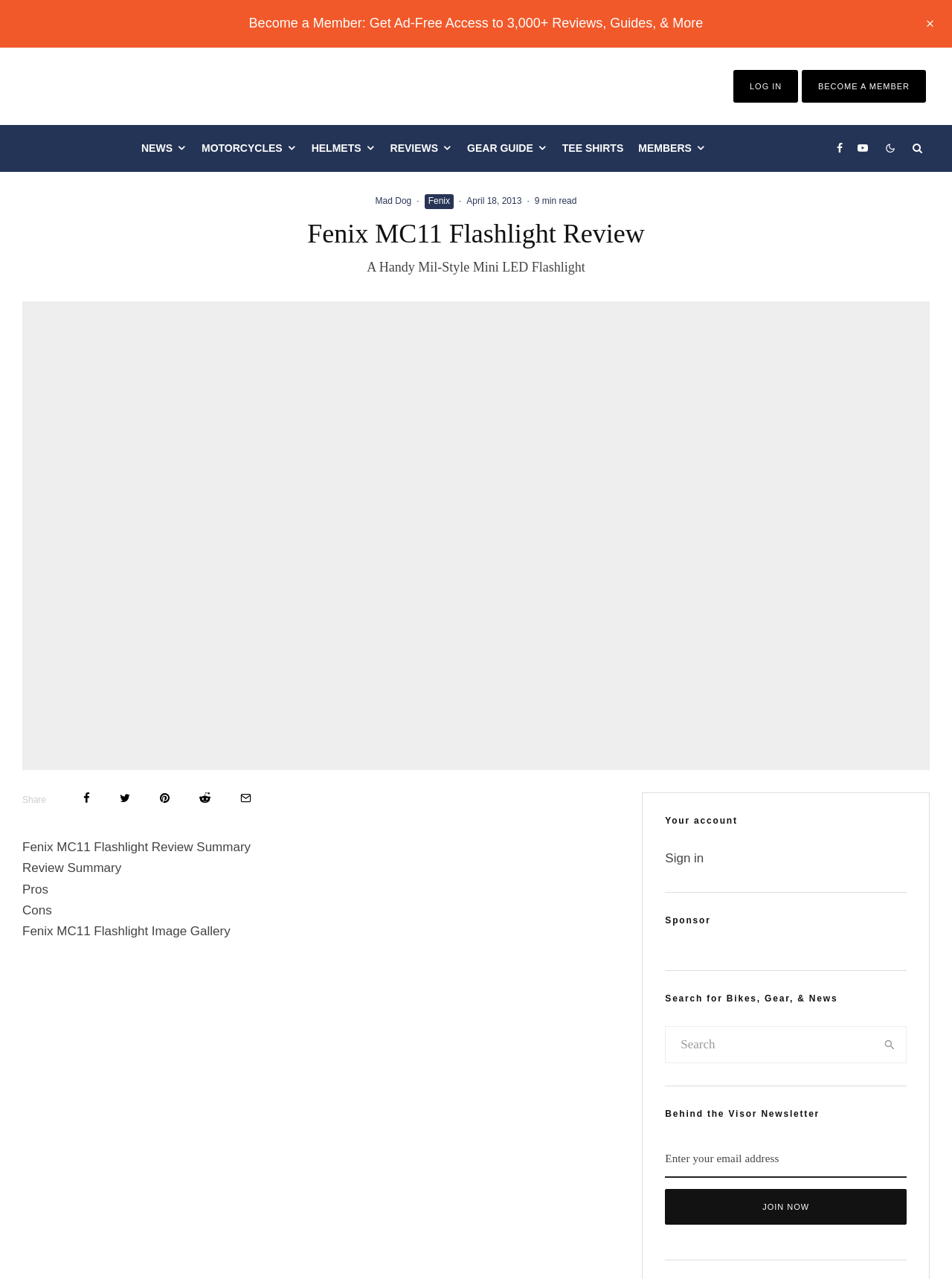Identify the main heading of the webpage and provide its text content.

Fenix MC11 Flashlight Review